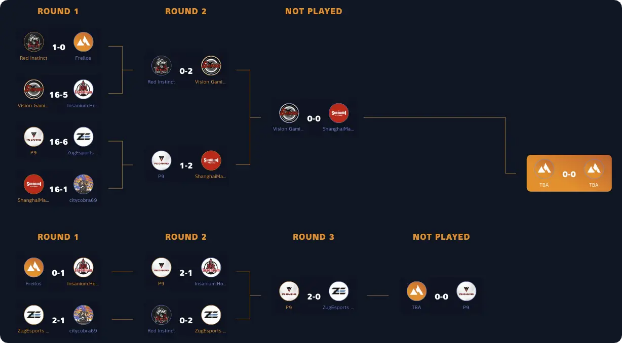Please give a succinct answer using a single word or phrase:
What is the status of the teams in Round 3?

Unfilled